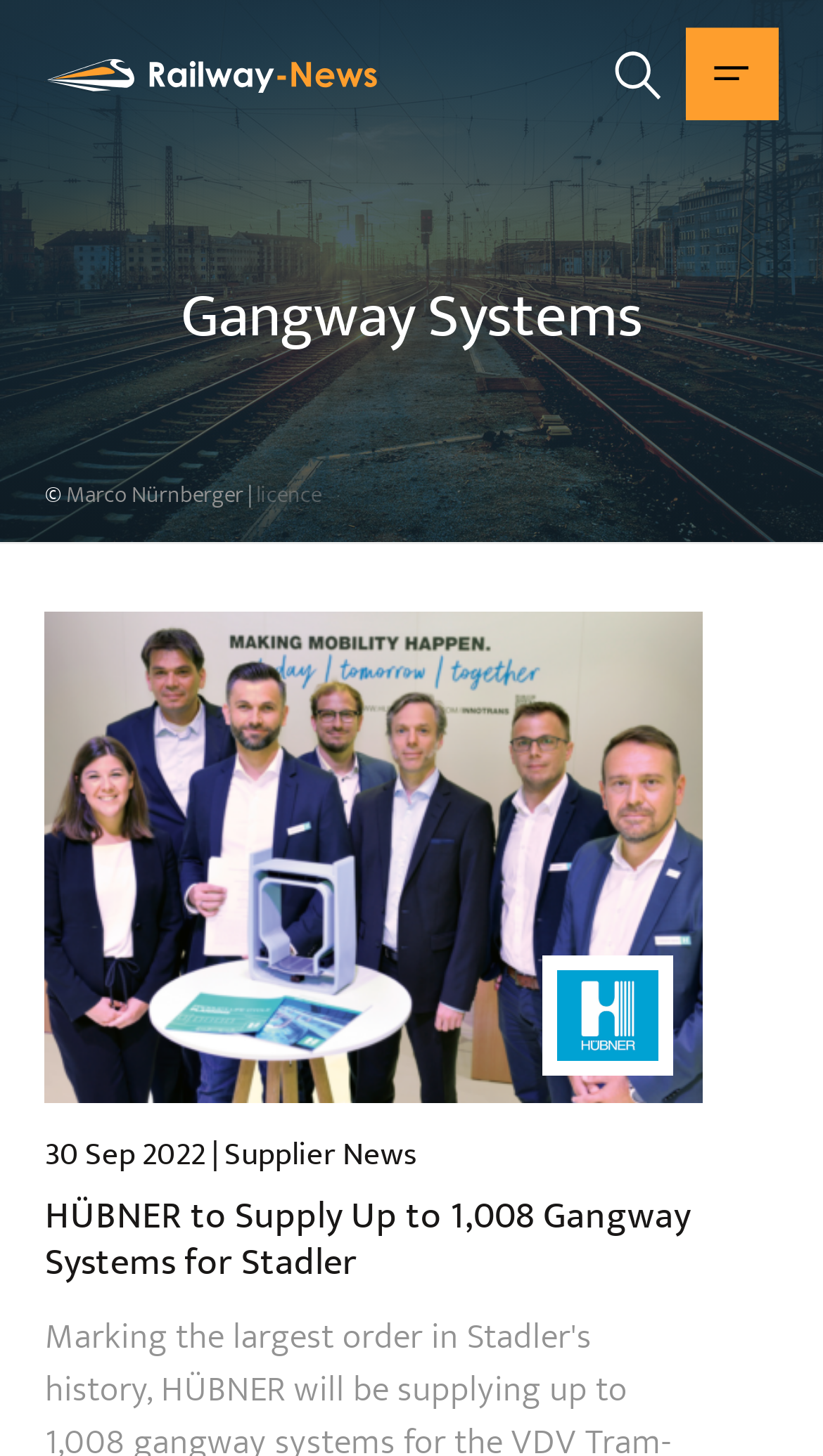What is the date of the news article?
Using the details from the image, give an elaborate explanation to answer the question.

The date can be found in the time element at the bottom of the webpage, which is '30 Sep 2022 | Supplier News'.